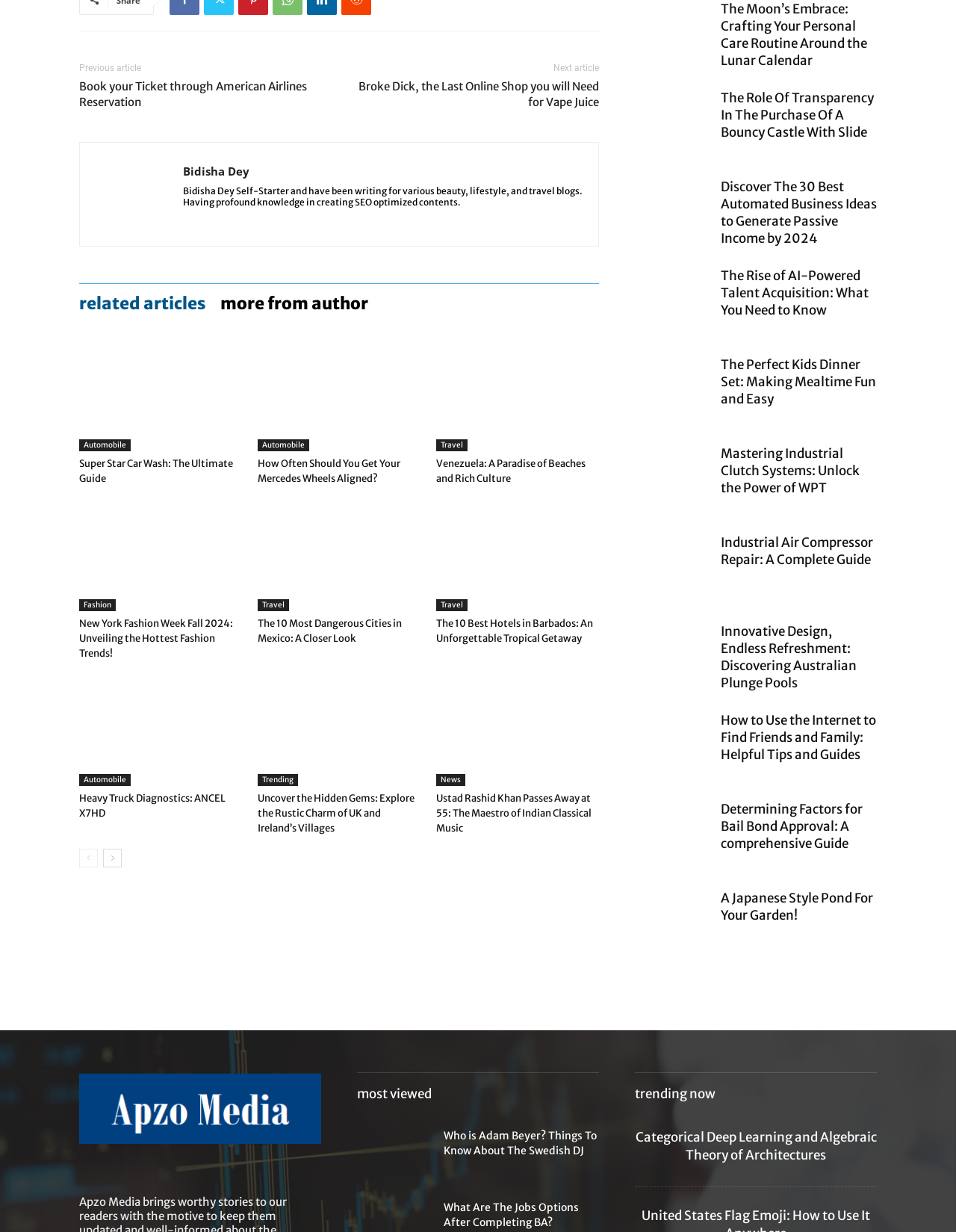Could you indicate the bounding box coordinates of the region to click in order to complete this instruction: "Read more about 'Super Star Car Wash: The Ultimate Guide'".

[0.083, 0.37, 0.253, 0.394]